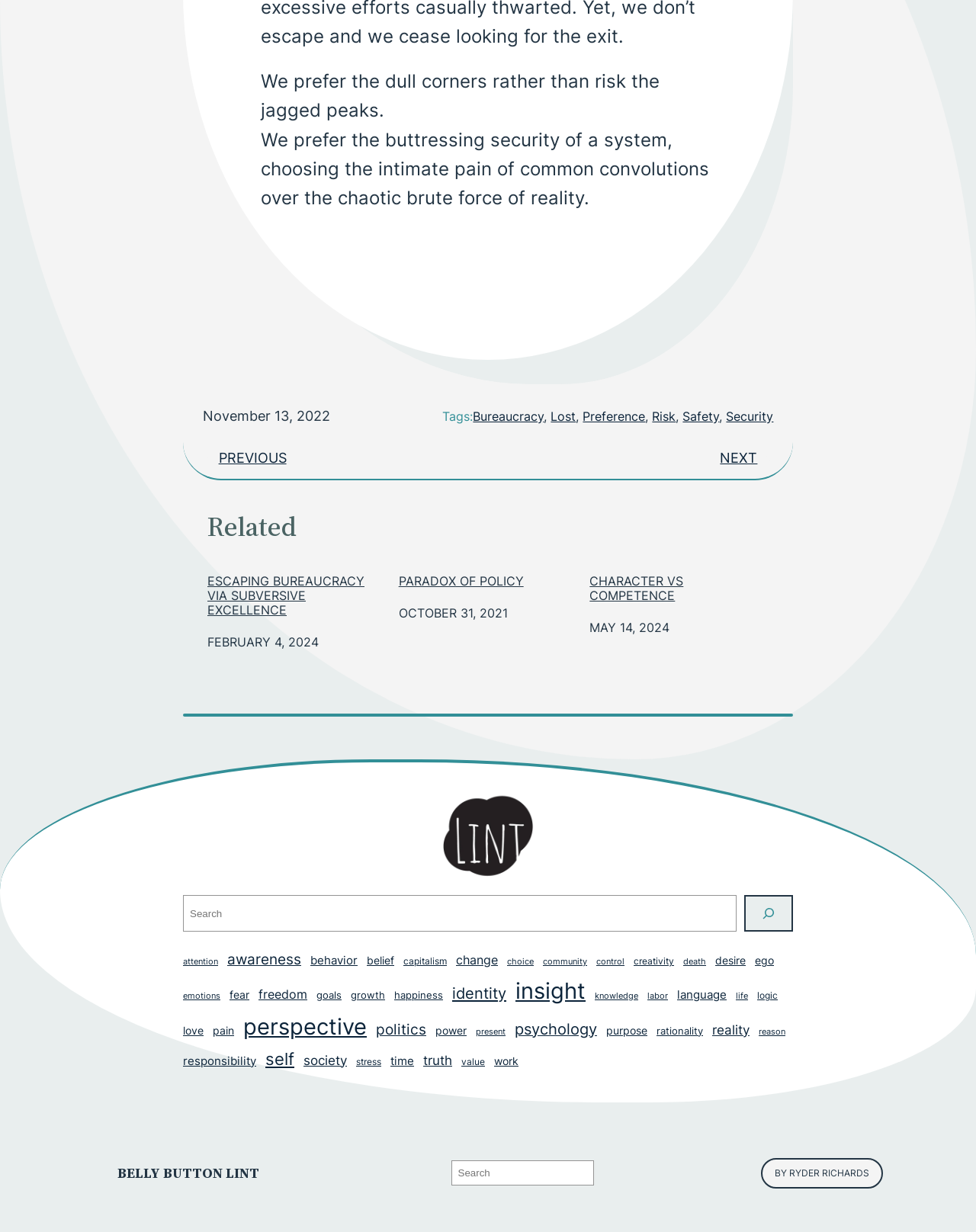Provide the bounding box coordinates for the UI element described in this sentence: "by Ryder Richards". The coordinates should be four float values between 0 and 1, i.e., [left, top, right, bottom].

[0.78, 0.94, 0.905, 0.964]